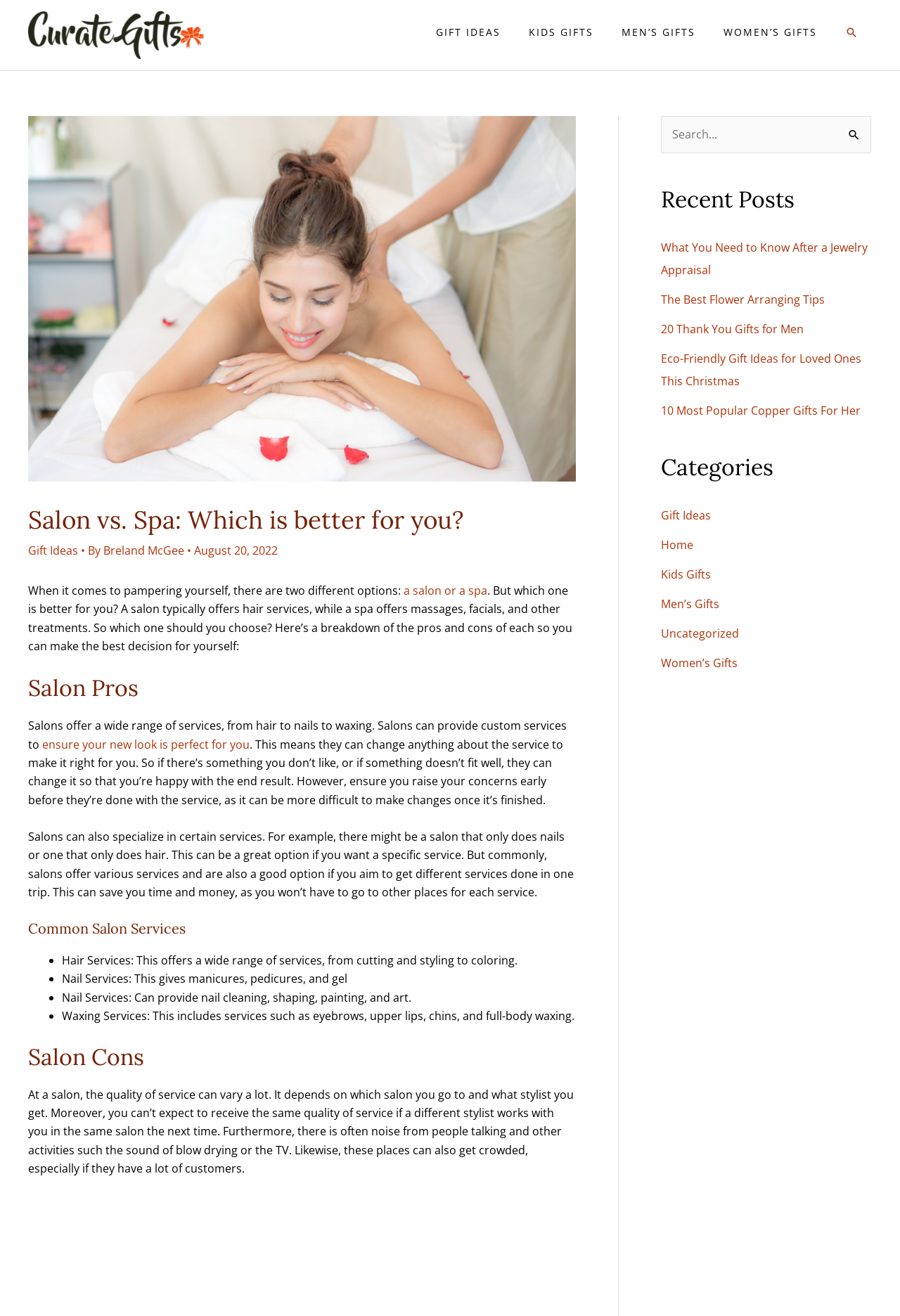Please find the bounding box for the following UI element description. Provide the coordinates in (top-left x, top-left y, bottom-right x, bottom-right y) format, with values between 0 and 1: Gift Ideas

[0.734, 0.386, 0.79, 0.398]